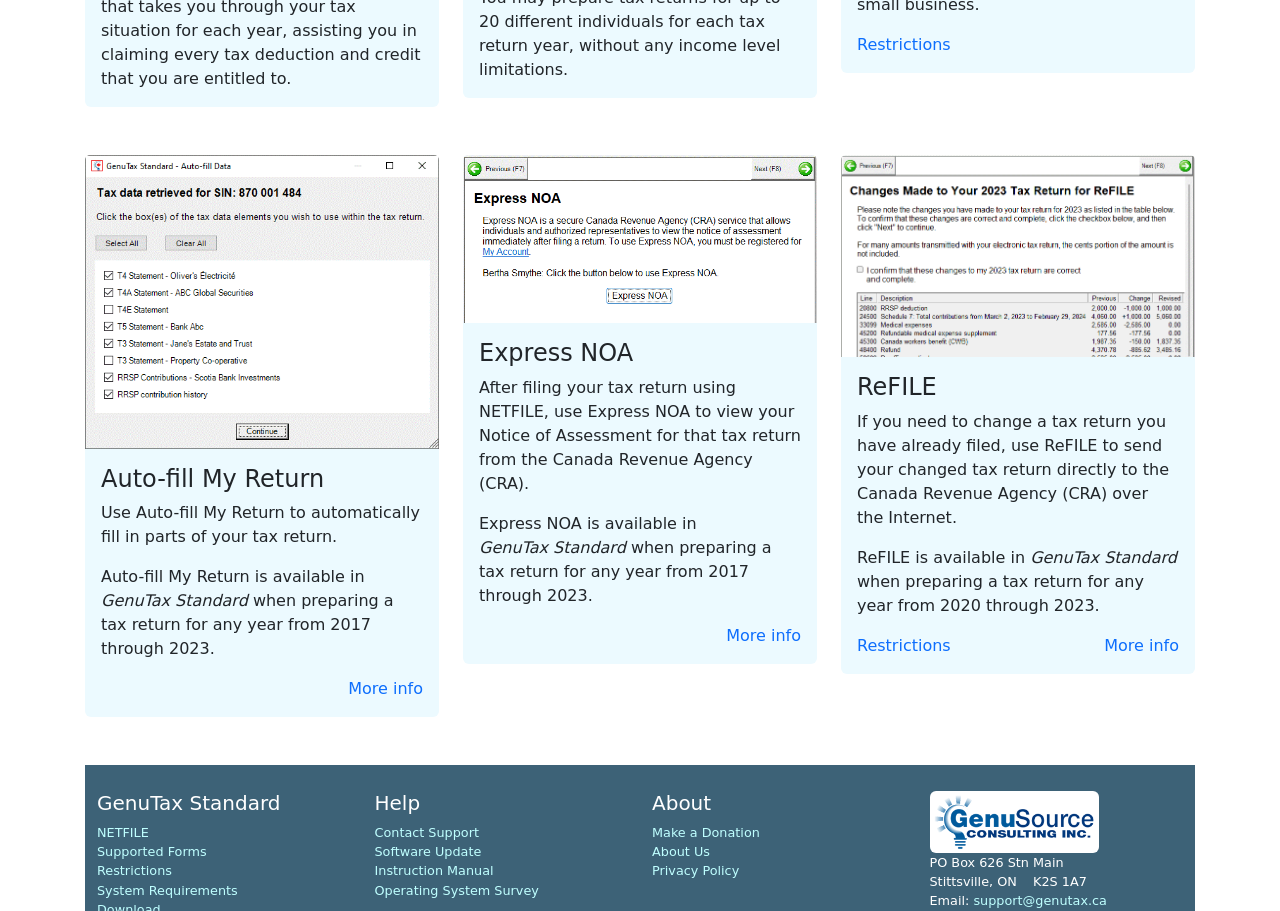Please answer the following query using a single word or phrase: 
What is the name of the software?

GenuTax Standard